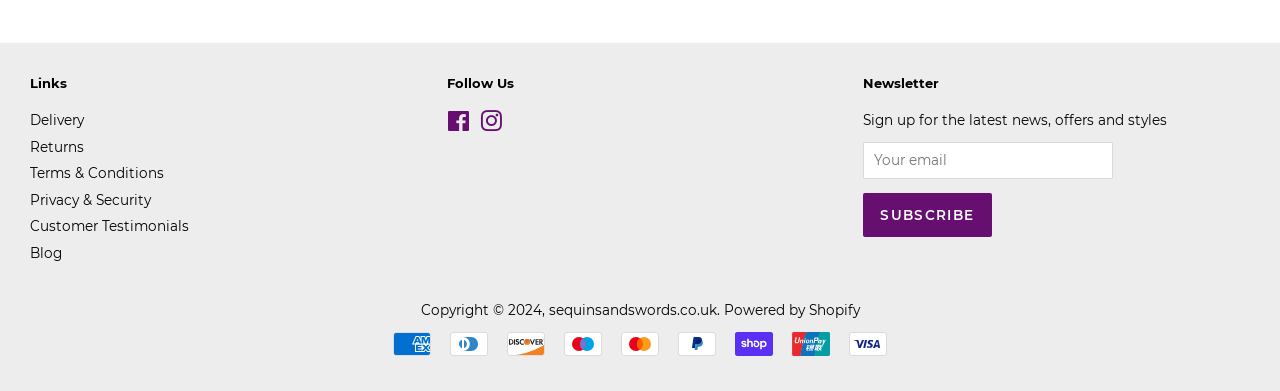What is the purpose of the textbox?
Provide a detailed answer to the question, using the image to inform your response.

I saw a textbox with a label 'Your email' and a button 'Subscribe' next to it, so I inferred that the purpose of the textbox is to enter an email address to subscribe to a newsletter.